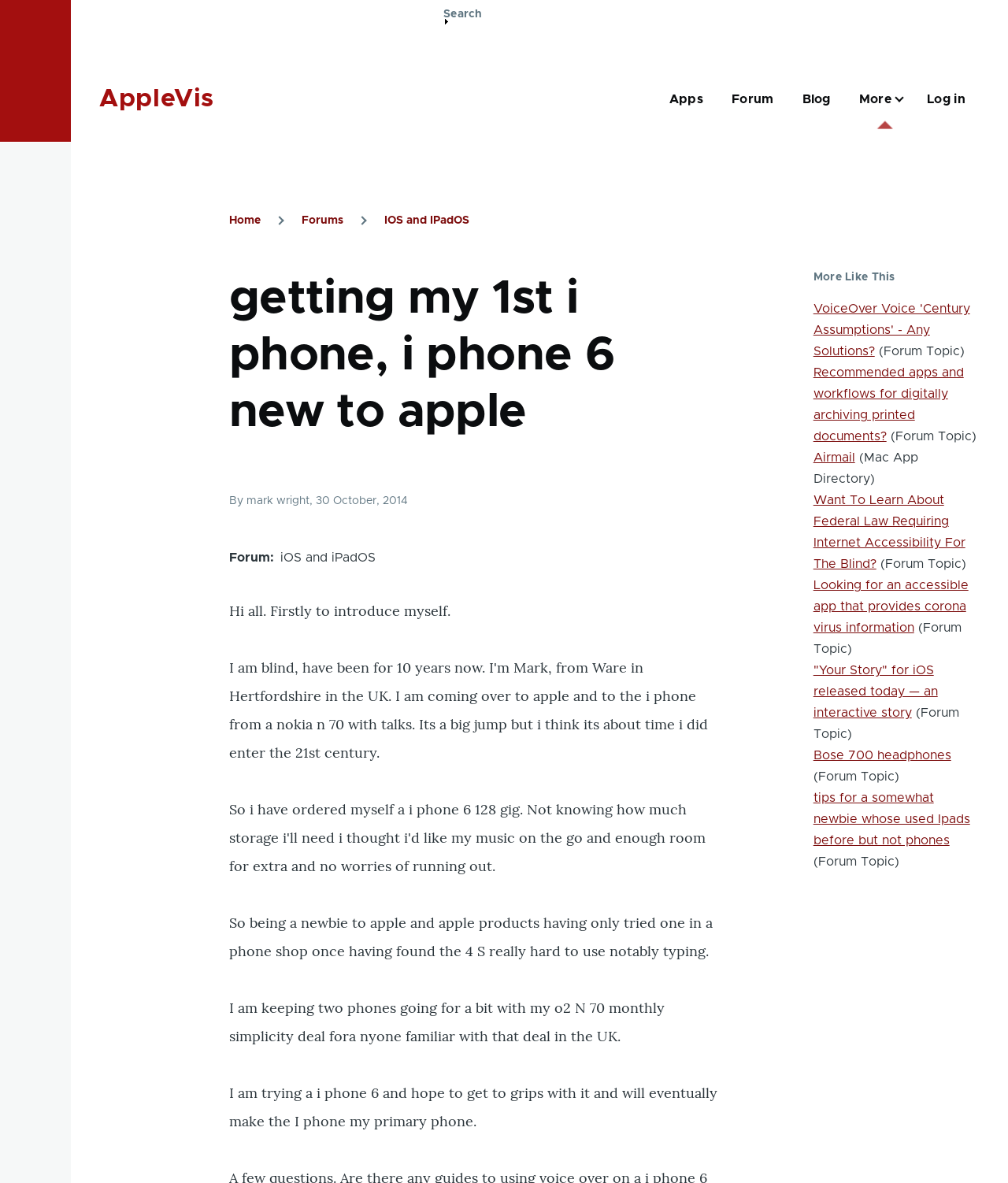Find and extract the text of the primary heading on the webpage.

getting my 1st i phone, i phone 6 new to apple